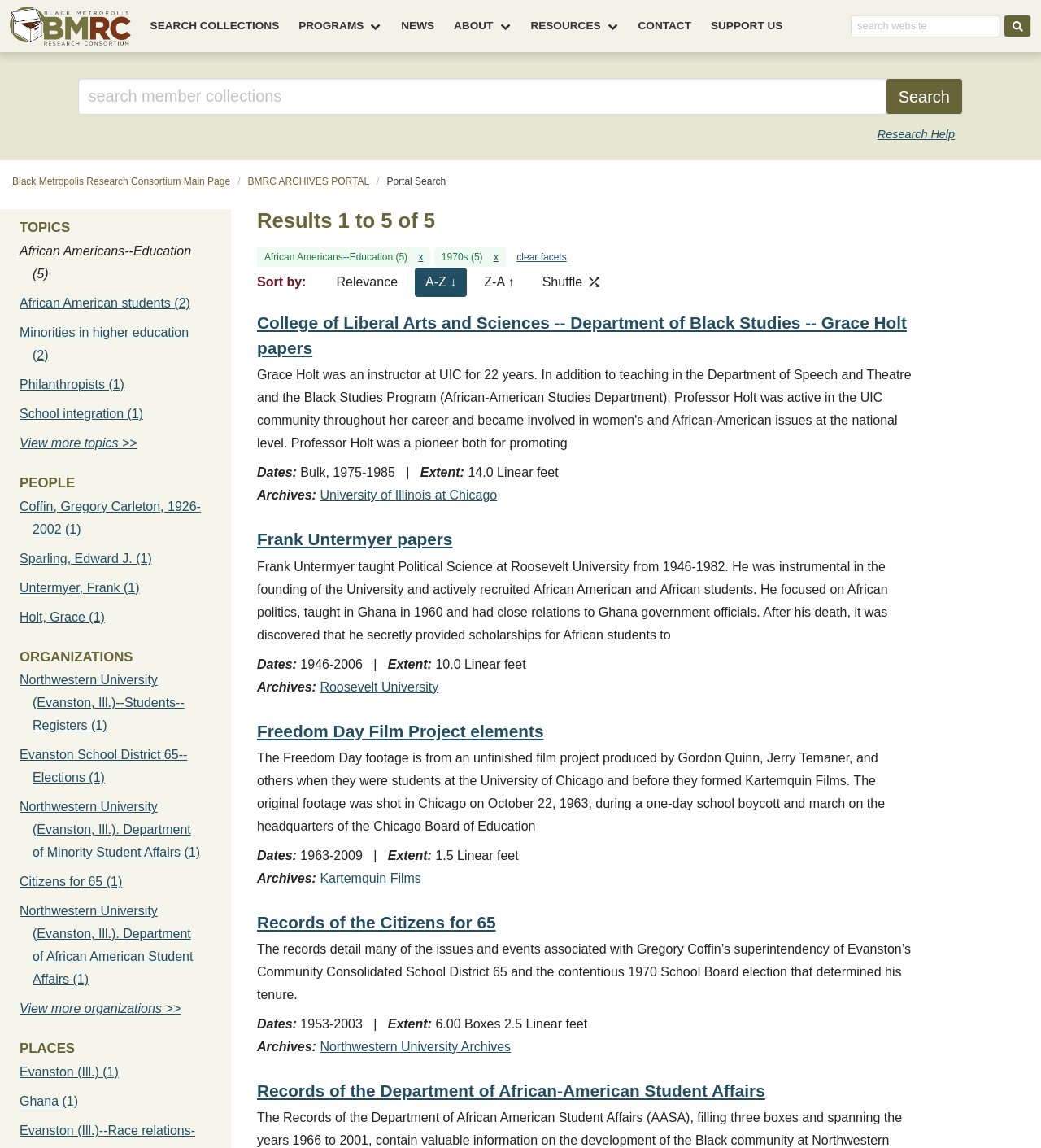Please look at the image and answer the question with a detailed explanation: How many linear feet of archives are in the Grace Holt papers collection?

I found the answer by looking at the description of the 'College of Liberal Arts and Sciences -- Department of Black Studies -- Grace Holt papers' collection, which mentions that the collection consists of 14.0 linear feet of archives.